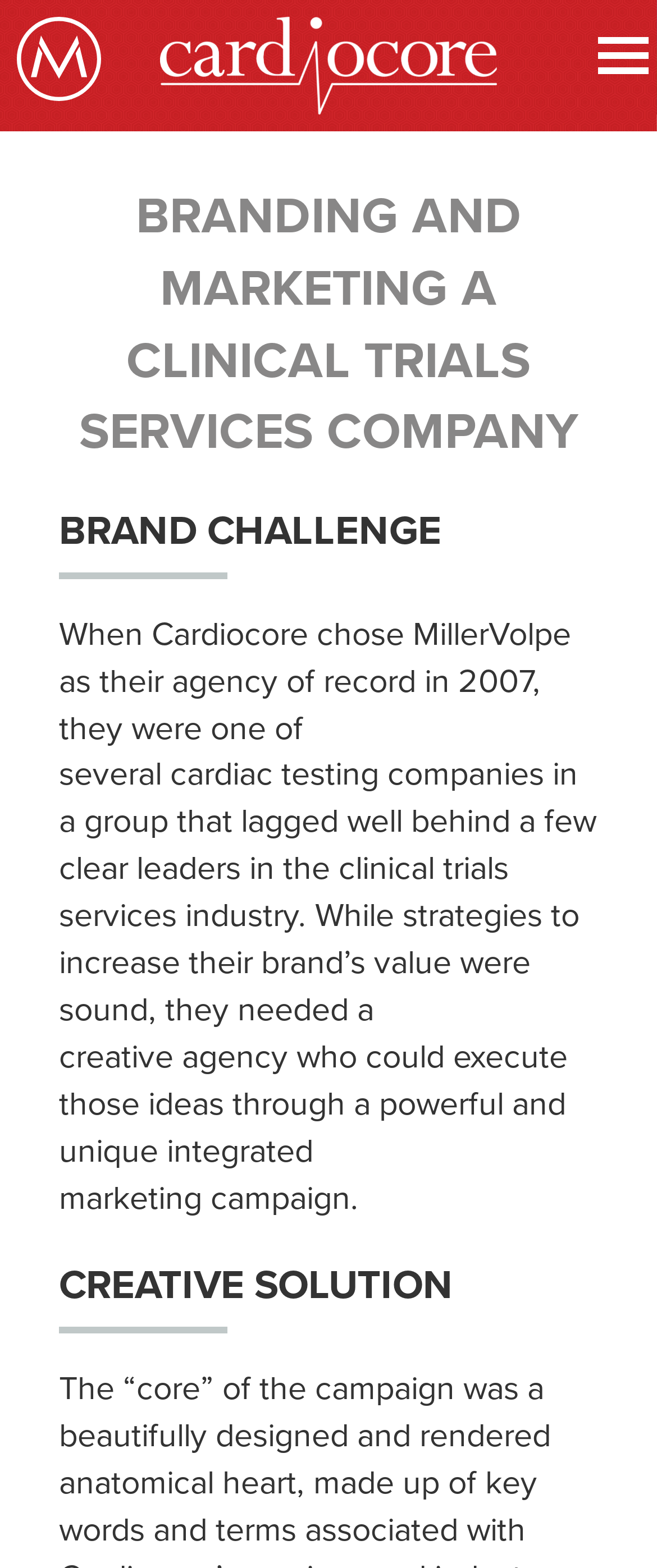Utilize the information from the image to answer the question in detail:
What was the goal of the marketing campaign?

I inferred this from the StaticText element that mentions strategies to increase their brand's value, implying that the goal of the marketing campaign was to achieve this.